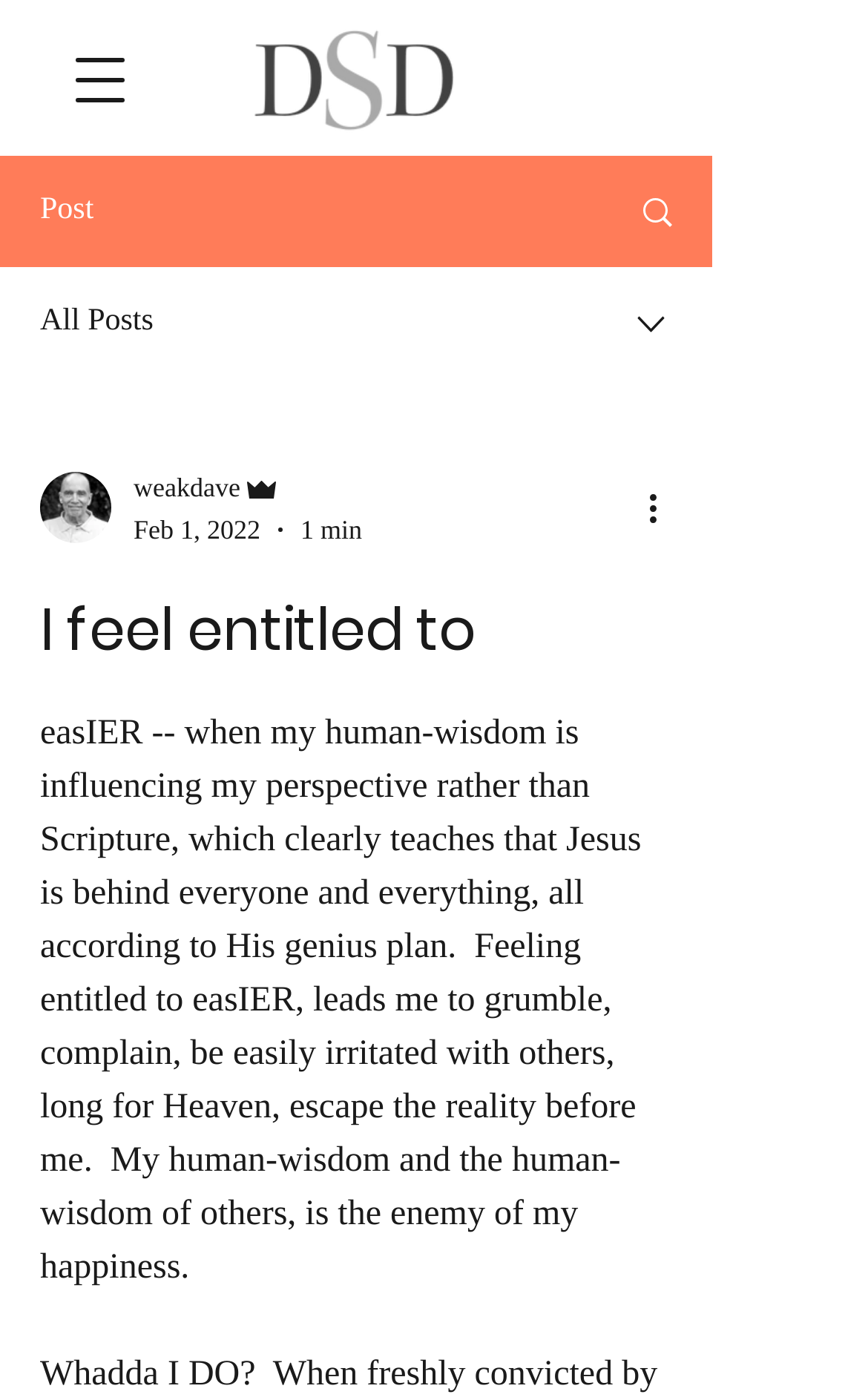What is the logo image filename? Refer to the image and provide a one-word or short phrase answer.

Dumb-Sheep-Logo2.png